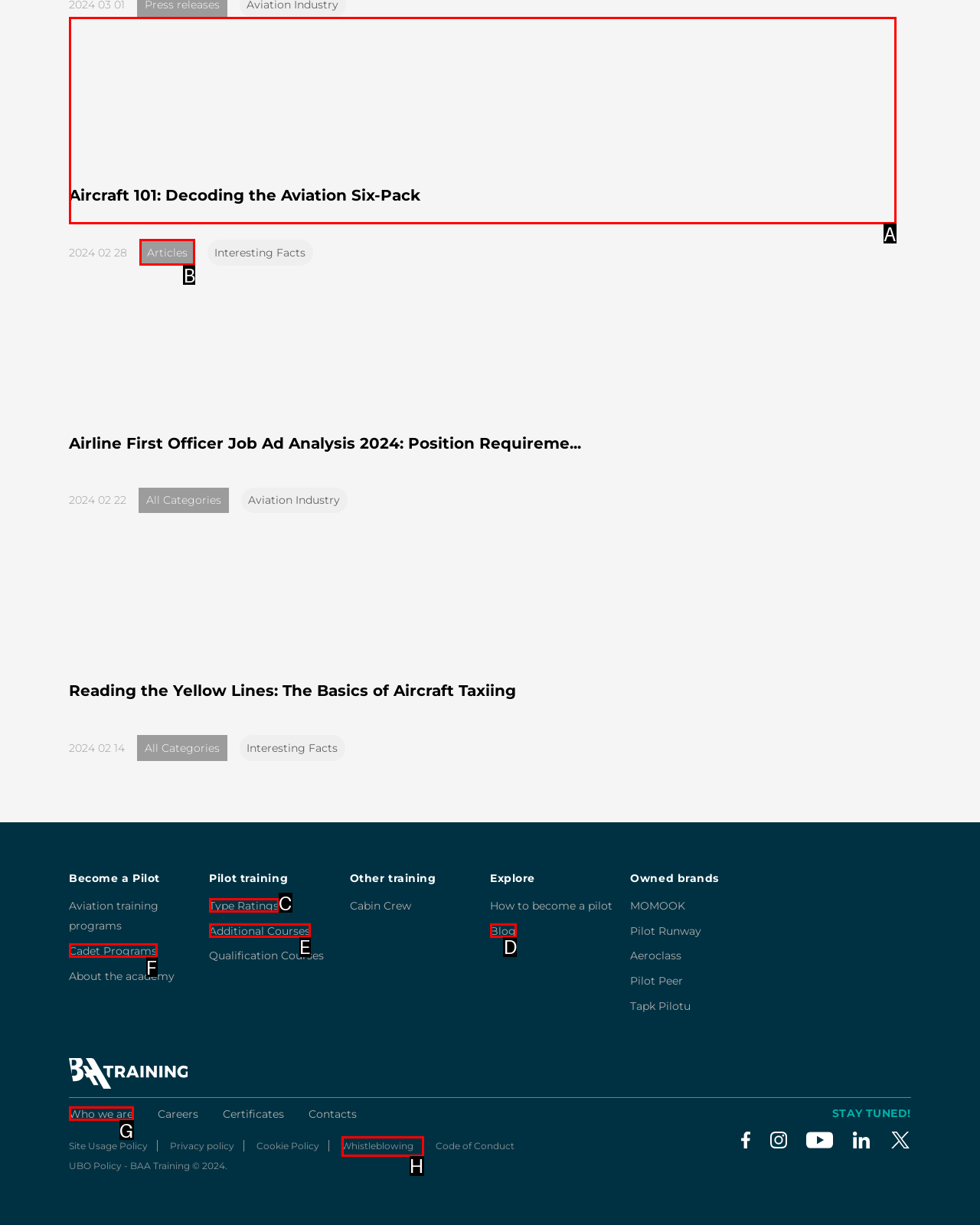Identify the correct UI element to click to achieve the task: View blog posts.
Answer with the letter of the appropriate option from the choices given.

D